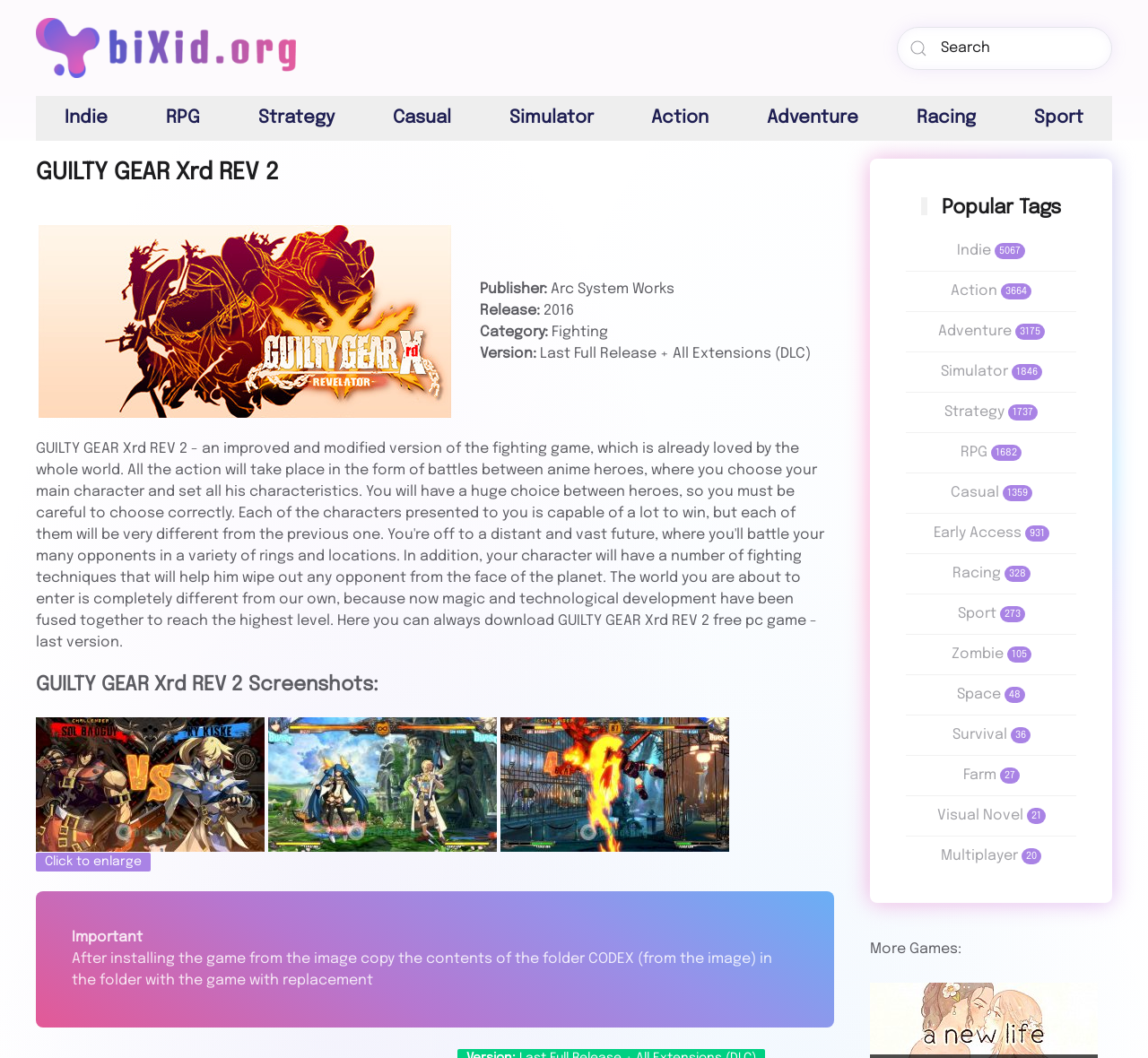Find and specify the bounding box coordinates that correspond to the clickable region for the instruction: "Search for a game".

[0.781, 0.025, 0.969, 0.066]